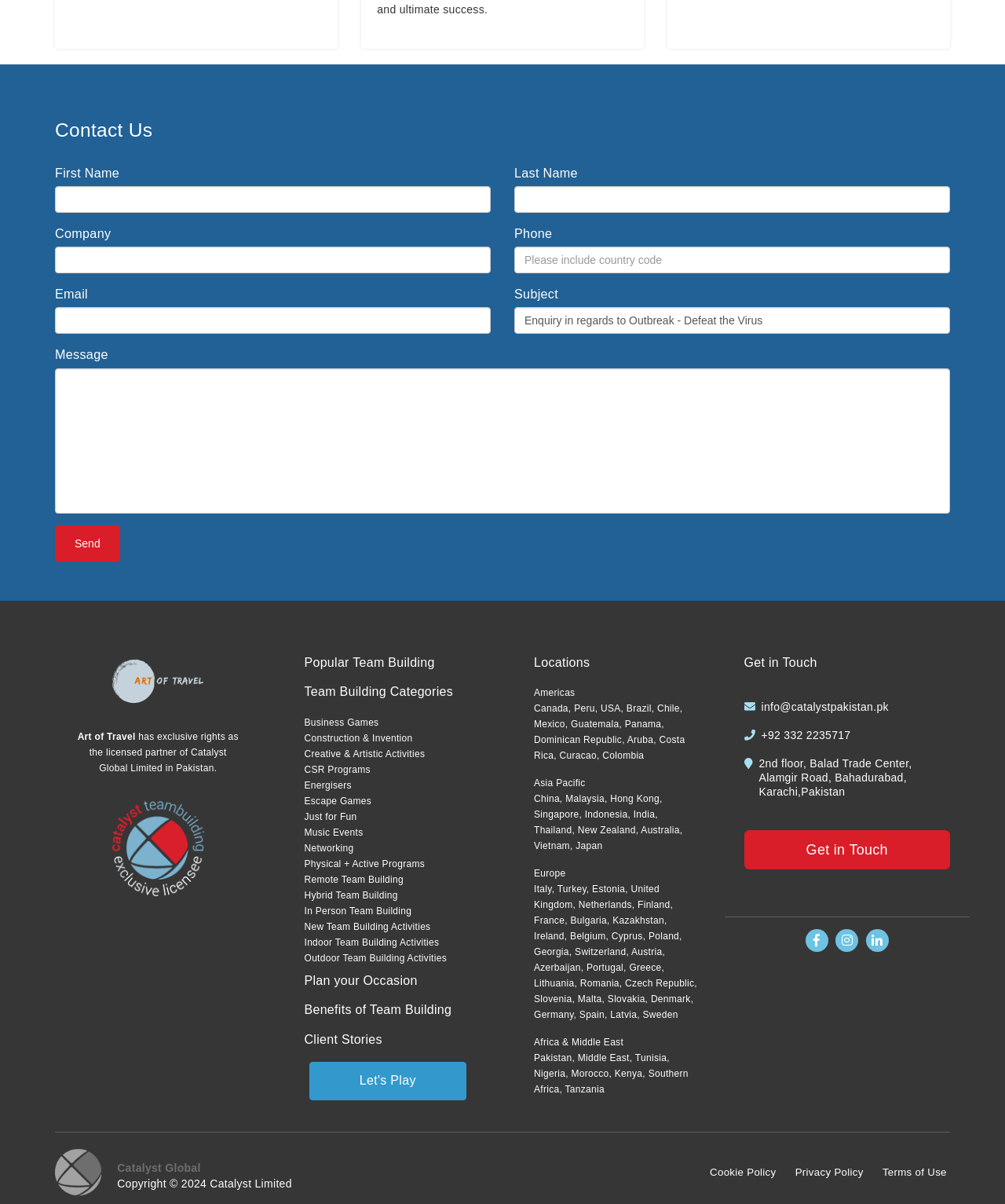Identify the bounding box coordinates for the UI element described as: "Remote Team Building".

[0.303, 0.726, 0.402, 0.735]